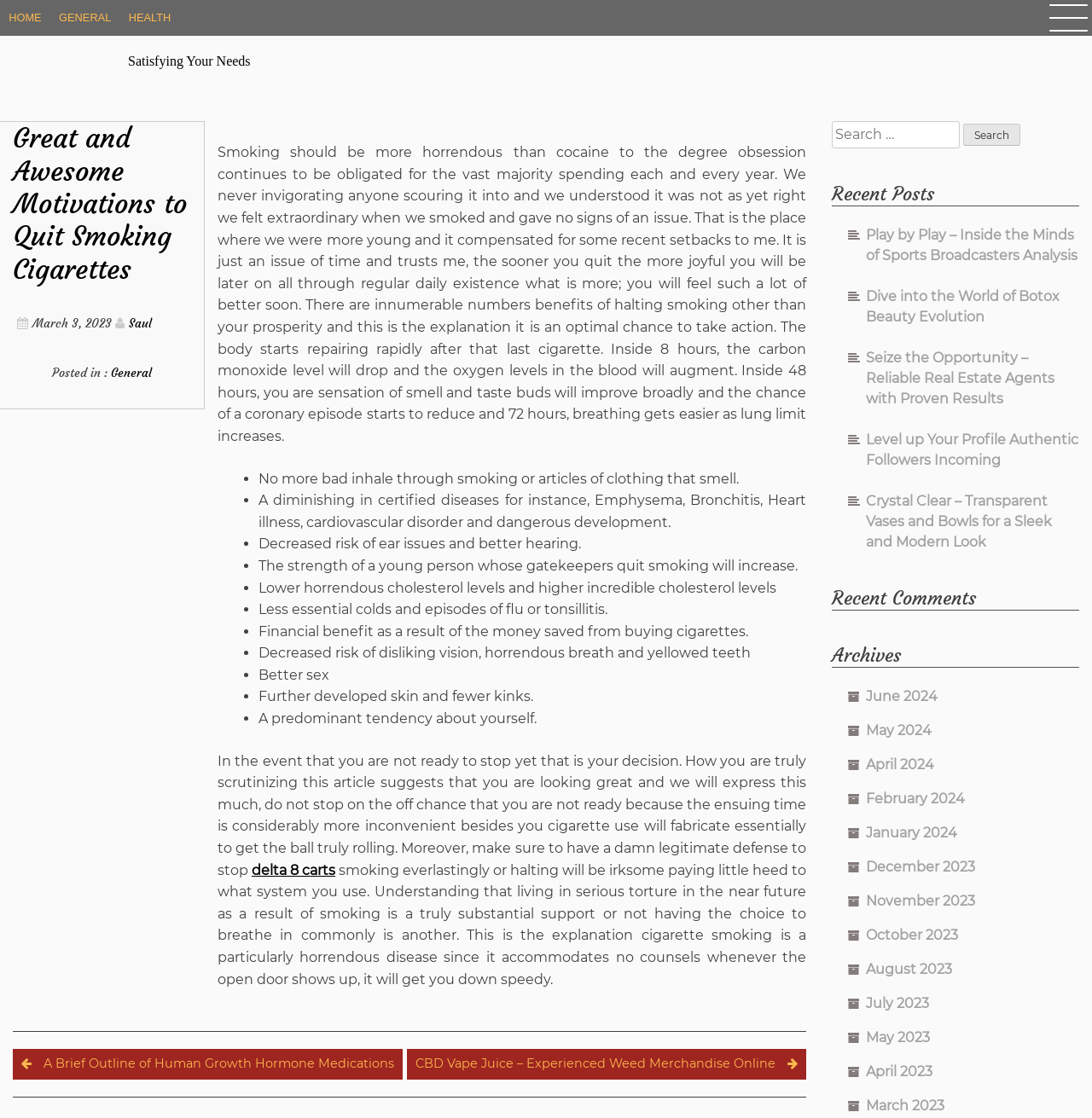Please identify the bounding box coordinates of the element that needs to be clicked to execute the following command: "Click on California Cannabis". Provide the bounding box using four float numbers between 0 and 1, formatted as [left, top, right, bottom].

None